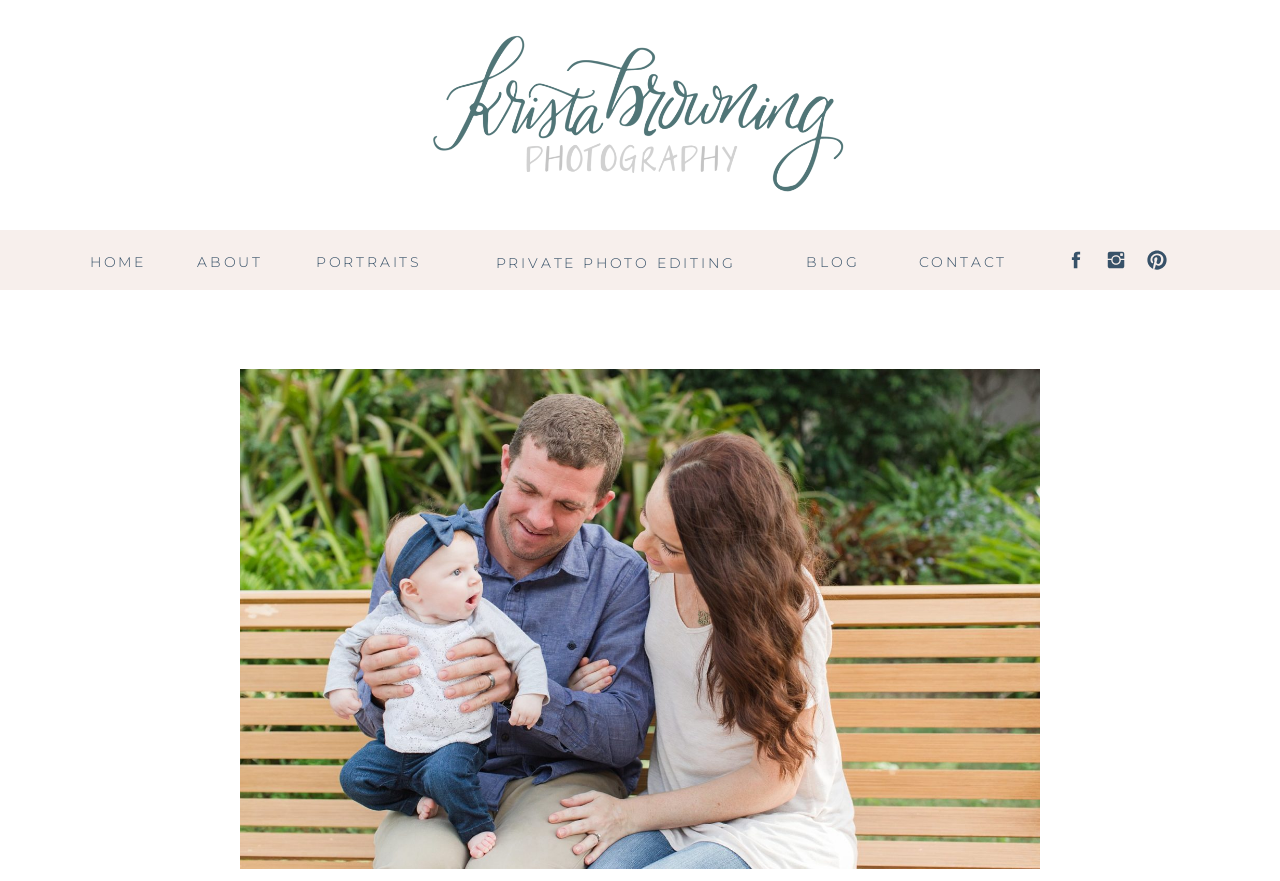What is the photographer's specialty?
With the help of the image, please provide a detailed response to the question.

Based on the webpage, I can see that the photographer's specialty is family portraits, as indicated by the link 'Stuart Family Photographer' and the image with the same description.